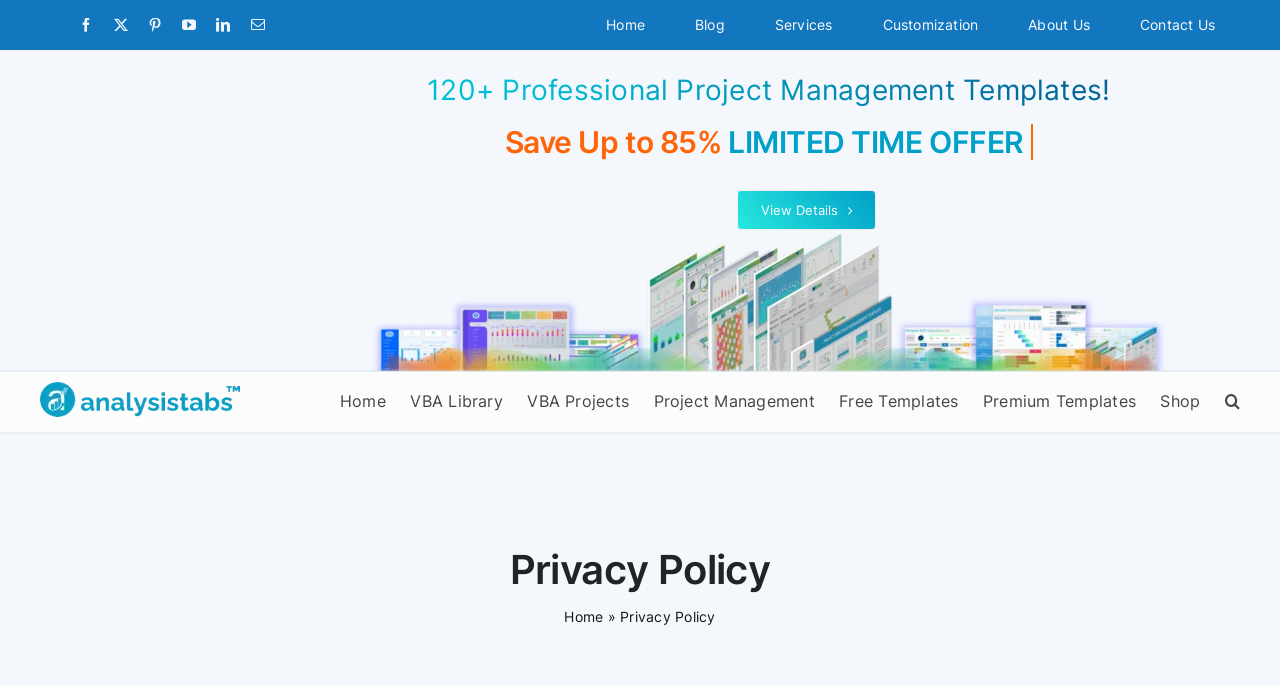Identify the bounding box coordinates of the clickable region to carry out the given instruction: "Go to the home page".

[0.454, 0.0, 0.523, 0.073]